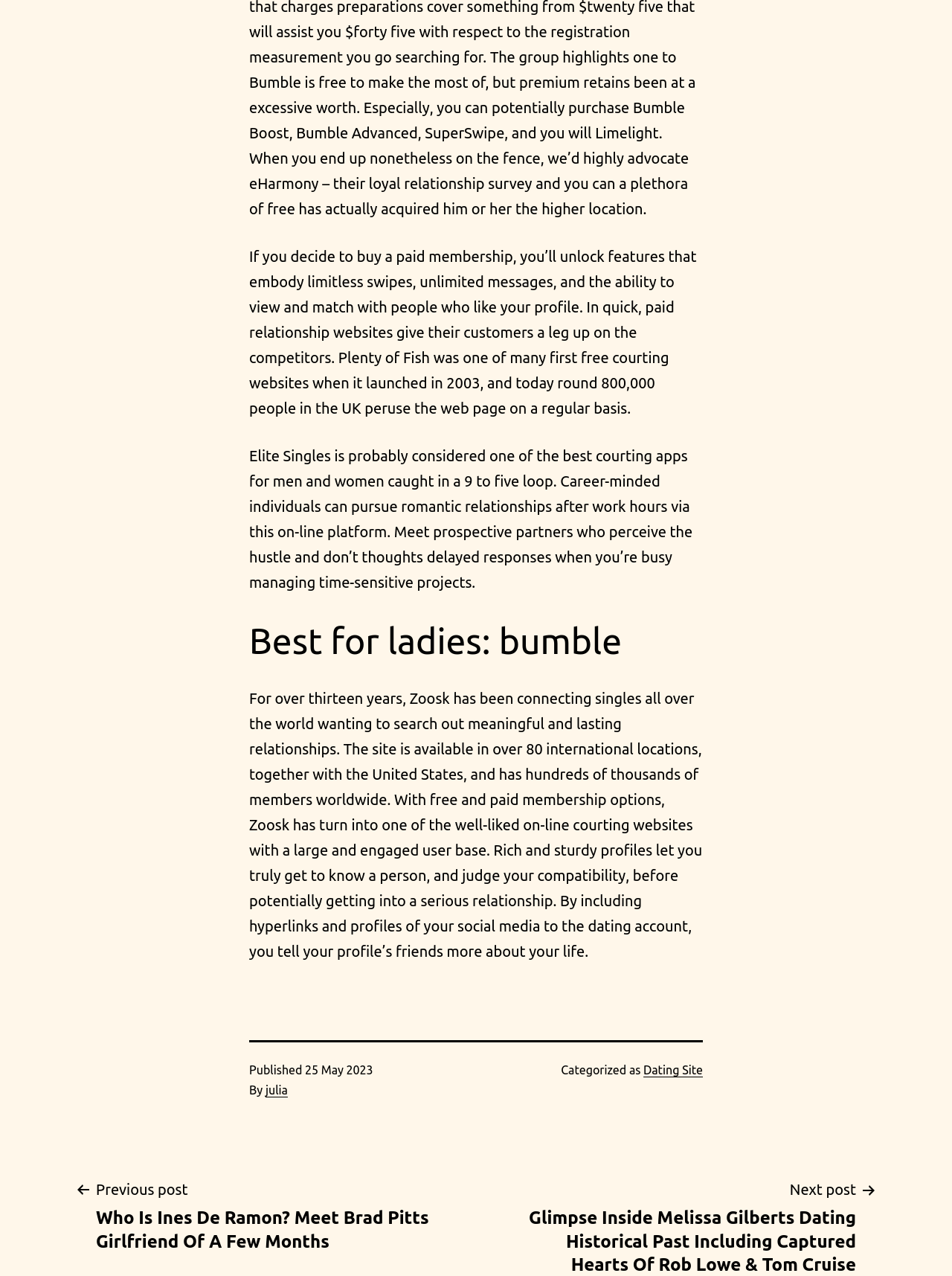What is the name of the dating site mentioned in the second paragraph?
Please ensure your answer is as detailed and informative as possible.

The second paragraph mentions Elite Singles as a dating site that is suitable for career-minded individuals who are busy with work and want to pursue romantic relationships.